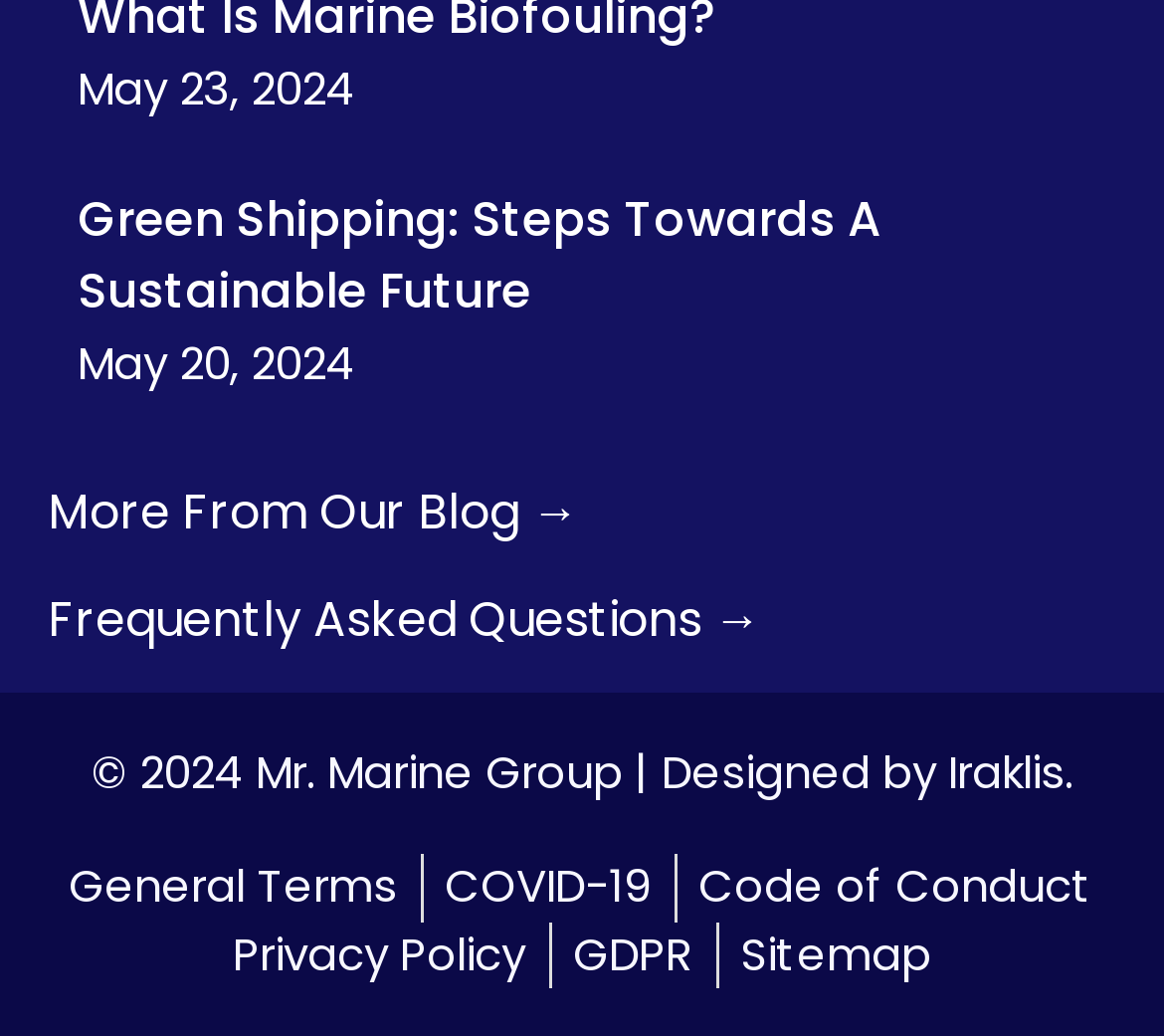Pinpoint the bounding box coordinates for the area that should be clicked to perform the following instruction: "Read more blog posts".

[0.041, 0.46, 0.497, 0.526]